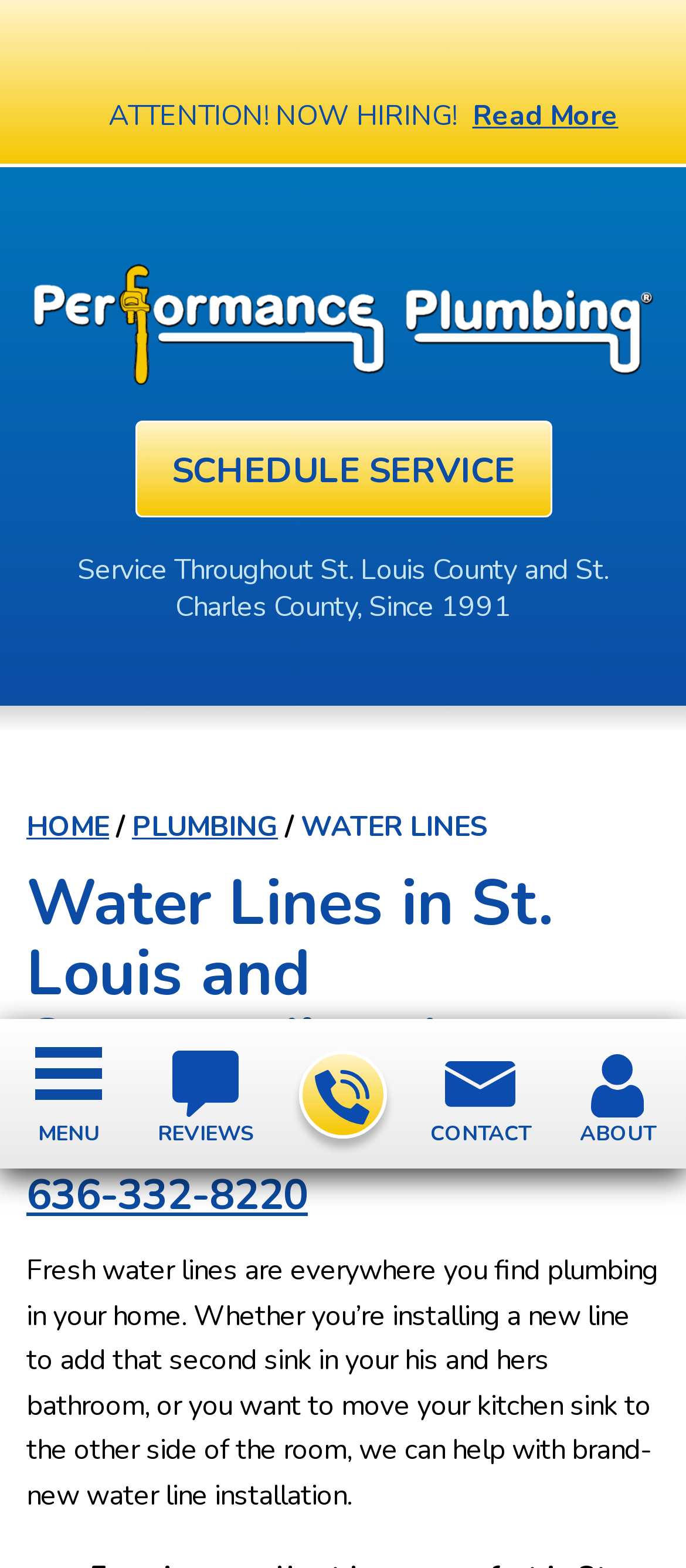Can you provide the bounding box coordinates for the element that should be clicked to implement the instruction: "View reviews"?

[0.2, 0.65, 0.4, 0.745]